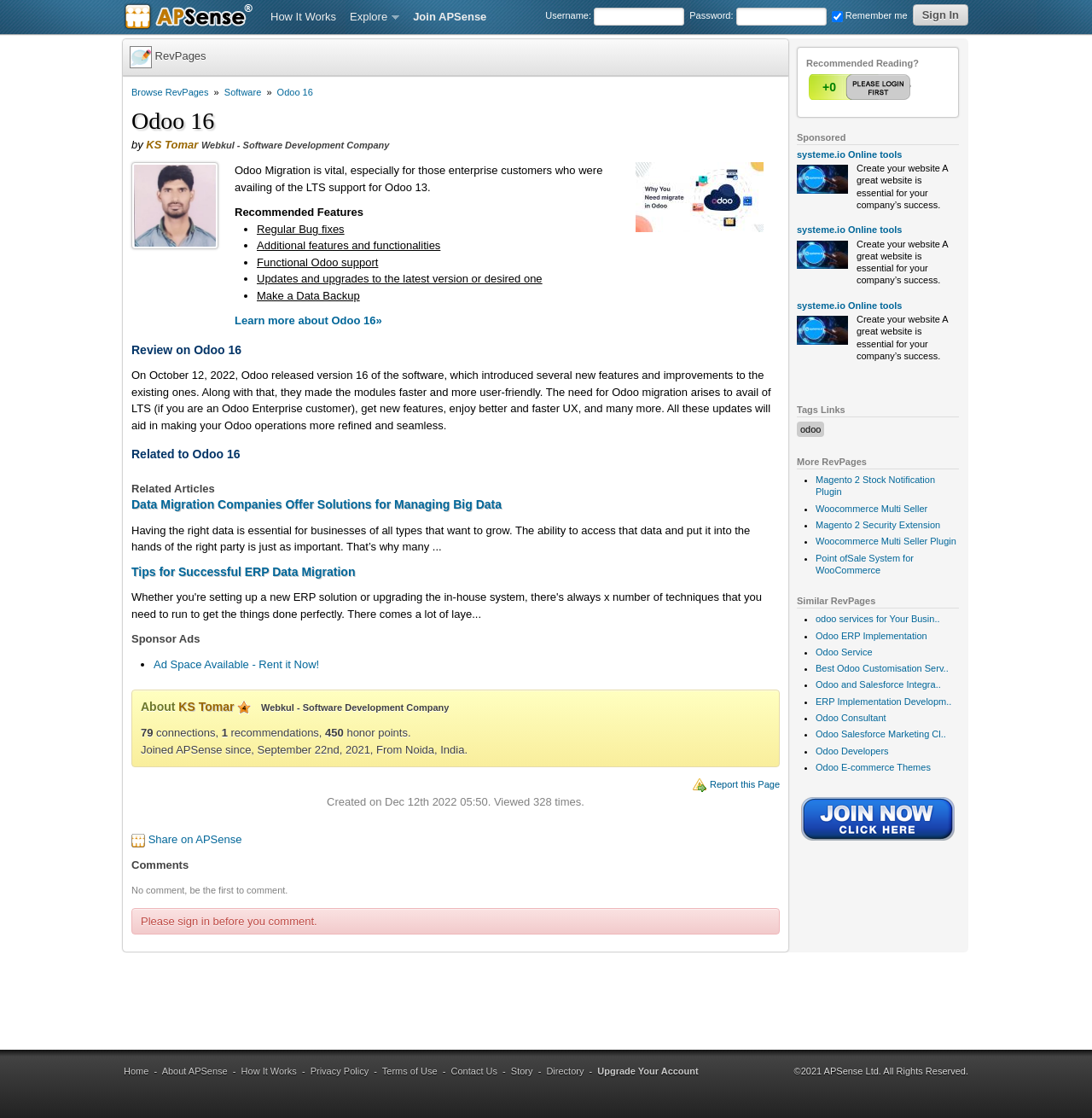Create an elaborate caption that covers all aspects of the webpage.

The webpage is about Odoo 16 review by KS Tomar, a software development company. At the top, there is a navigation bar with links to "APSense Business Social Networking", "How It Works", "Explore", and "Join APSense". Below the navigation bar, there is a login form with fields for username and password, a checkbox to remember the user, and a "Sign In" button.

On the left side of the page, there is a section with a heading "RevPages" and links to "Browse RevPages" and "Software". Below this section, there is a heading "Odoo 16" with a subheading "by KS Tomar" and a description of the company. There is also an image of the company's logo.

The main content of the page is divided into several sections. The first section has a heading "Odoo 16 Review" and a brief description of the importance of Odoo migration. Below this section, there is a list of recommended features, including regular bug fixes, additional features and functionalities, functional Odoo support, updates and upgrades to the latest version, and making a data backup.

The next section has a heading "Review on Odoo 16" and a detailed review of the software, including its release date, new features, and improvements. This section also mentions the need for Odoo migration and its benefits.

The following sections have headings "Related to Odoo 16", "Related Articles", and "Sponsor Ads". The "Related Articles" section has links to articles about data migration companies and tips for successful ERP data migration. The "Sponsor Ads" section has a link to "Ad Space Available - Rent it Now!".

Below these sections, there is a section with a heading "About KS Tomar" and a brief description of the company, including its connections, recommendations, honor points, and location. There is also an image of the company's logo.

The page also has a section for comments, with a heading "Comments" and a message saying "No comment, be the first to comment." There is also a section with a heading "Recommended Reading?" and a link to "Share on APSense".

At the bottom of the page, there are sections with headings "Sponsored" and "Online tools" with links to systeme.io. There is also an image and a description of creating a website with systeme.io.